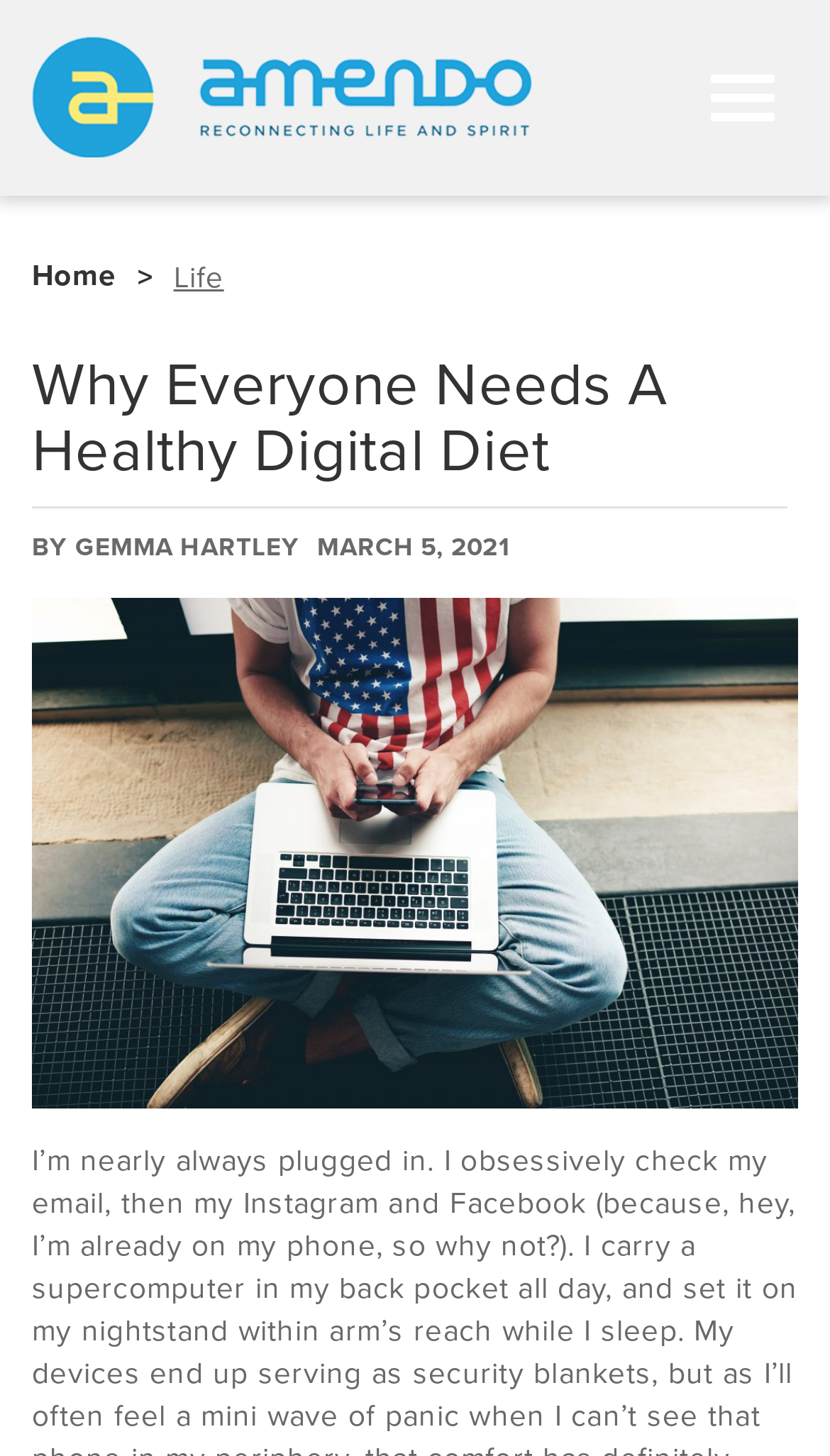Respond with a single word or phrase:
What is the image on the webpage about?

Hipster student typing on smartphone